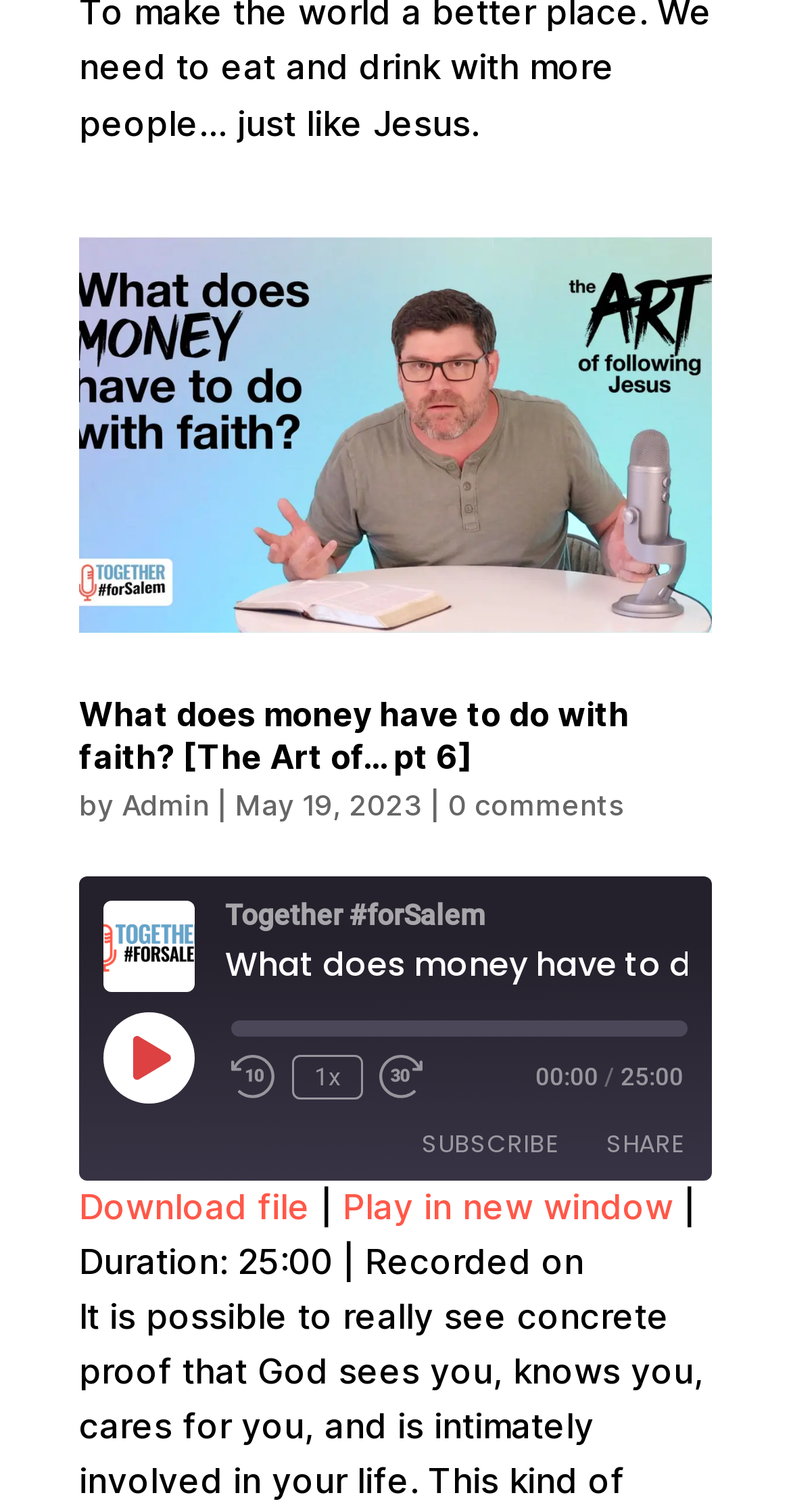Respond to the question with just a single word or phrase: 
What is the purpose of the 'Copy Episode URL' button?

To copy the episode URL